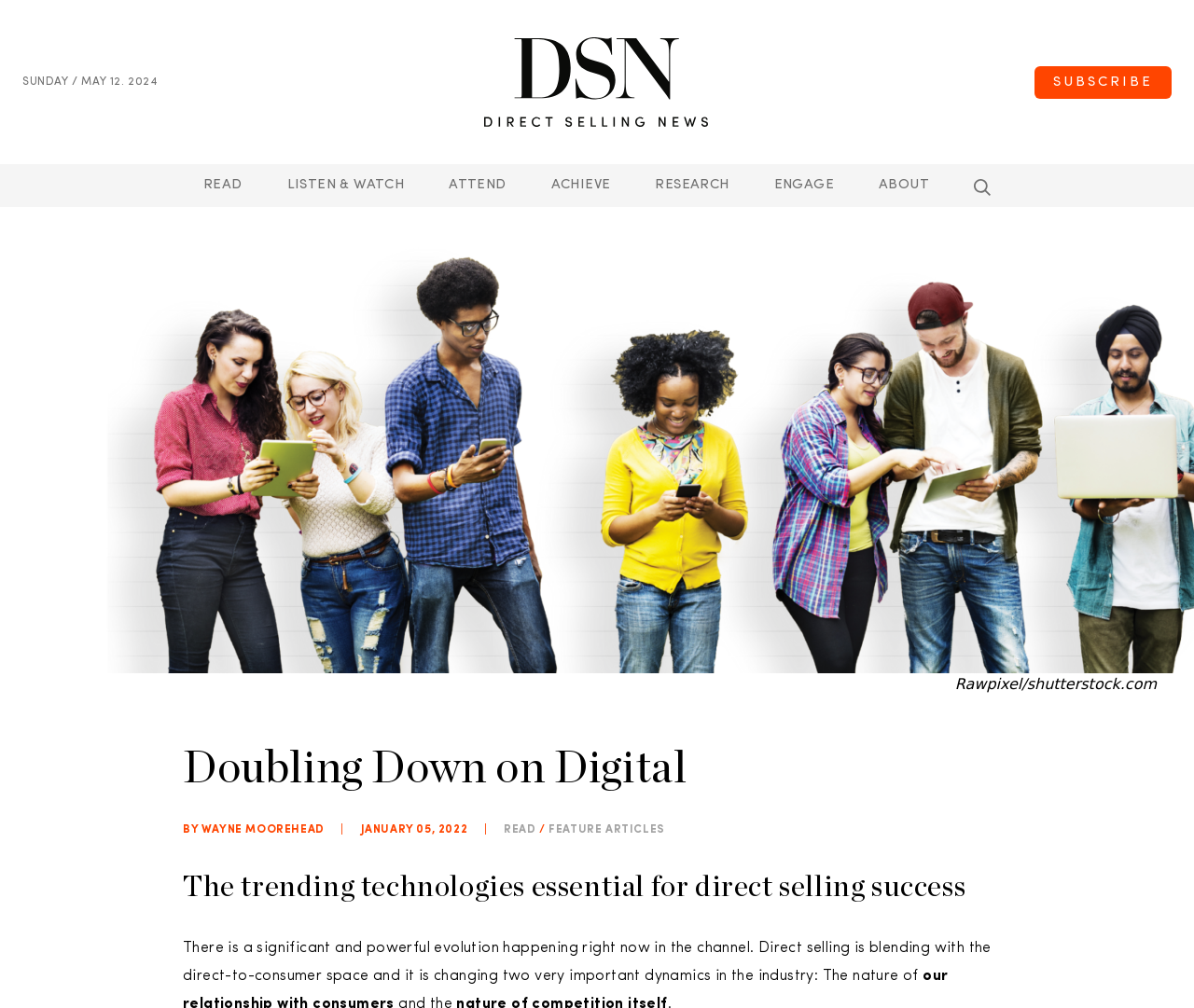Write an exhaustive caption that covers the webpage's main aspects.

The webpage appears to be an article page from Direct Selling News, with a focus on the topic of direct selling and its evolution. At the top left, there is a date "SUNDAY / MAY 12. 2024" displayed. Next to it, on the top center, is a brand logo image. On the top right, there are several links, including "SUBSCRIBE", "READ", "LISTEN & WATCH", "ATTEND", "ACHIEVE", "RESEARCH", "ENGAGE", "ABOUT", and "SEARCH".

Below the top links, there is a prominent heading "Doubling Down on Digital" centered on the page. Underneath the heading, there is an author's name "BY WAYNE MOOREHEAD" followed by a separator "|" and a date "JANUARY 05, 2022". Next to the date, there is a "READ" link.

The main article content starts below, with a heading "The trending technologies essential for direct selling success" followed by a paragraph of text. The text discusses the evolution of direct selling, blending with the direct-to-consumer space, and its impact on the industry.